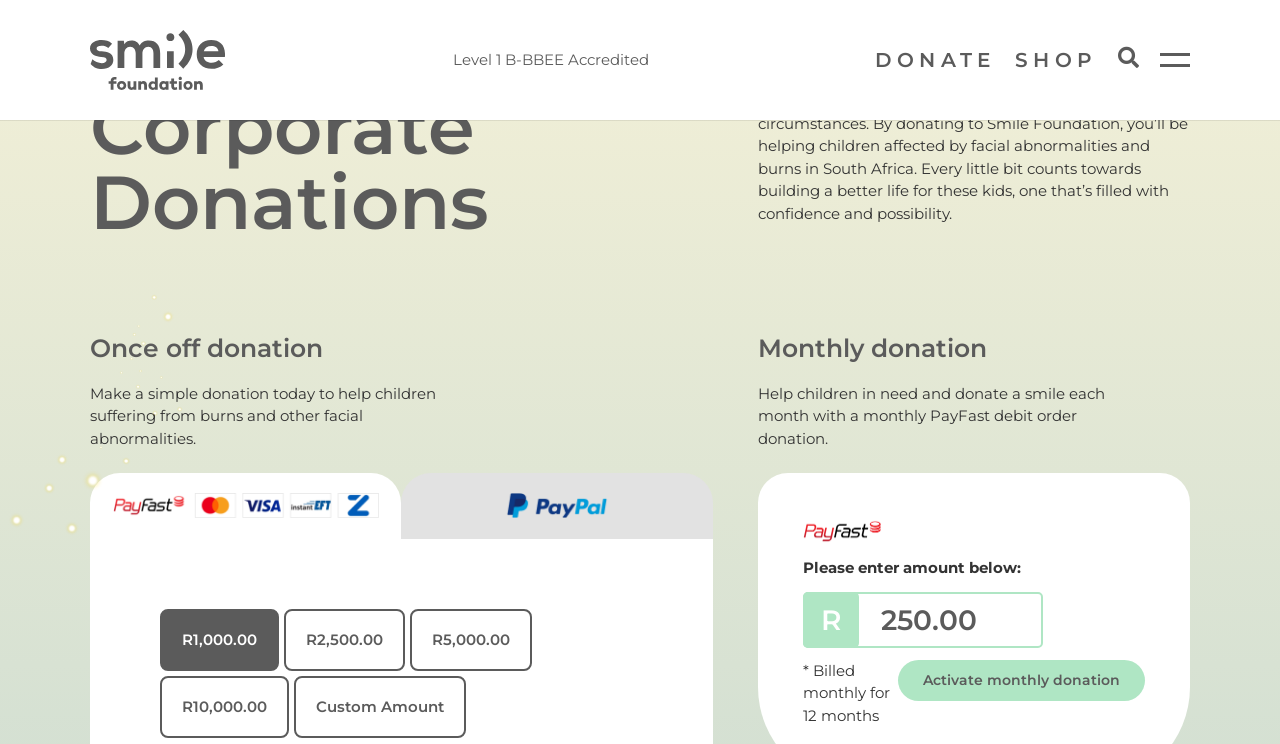Use a single word or phrase to answer this question: 
What is the minimum custom donation amount?

No minimum